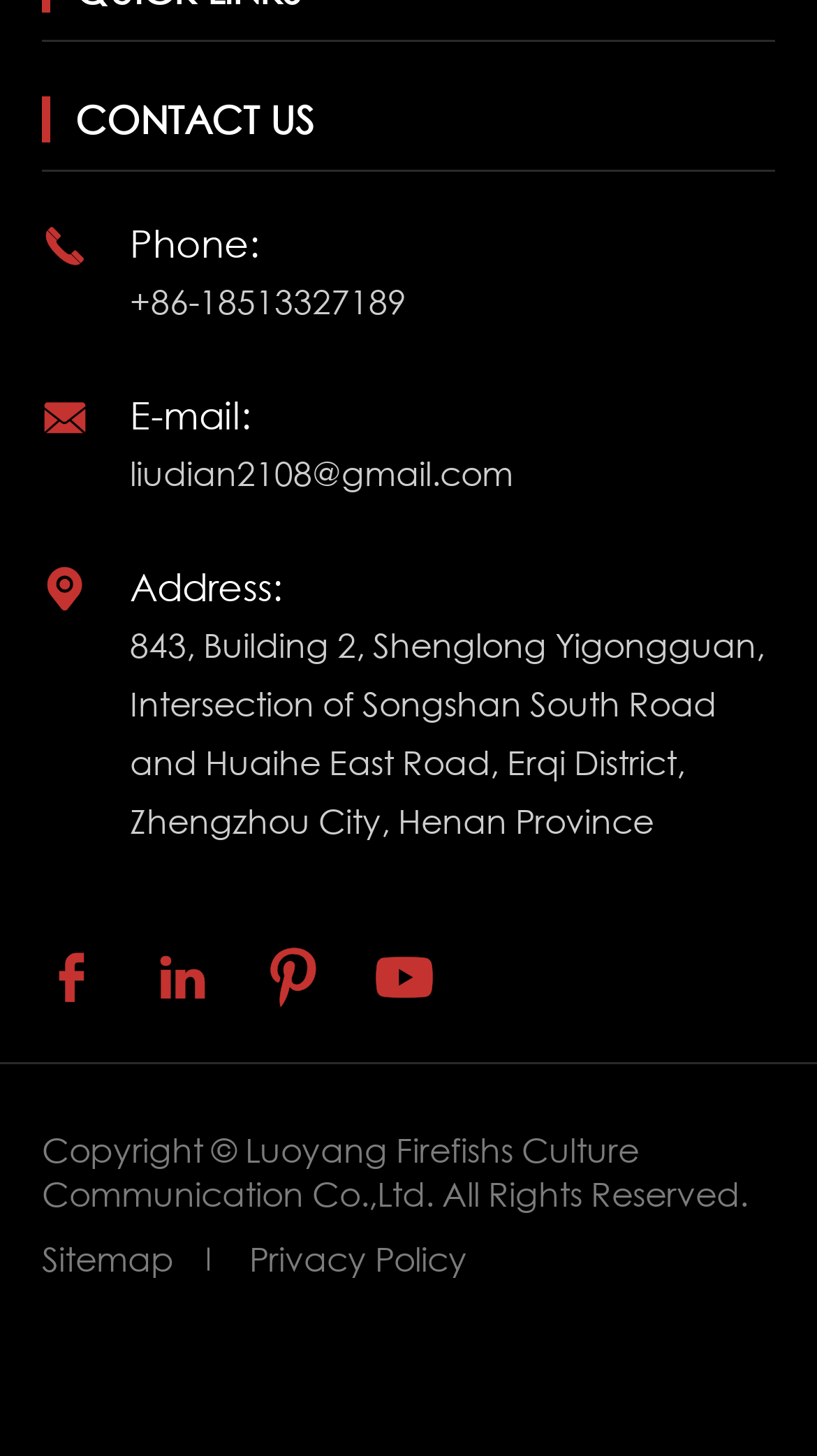Identify the bounding box of the HTML element described as: "Privacy Policy".

[0.305, 0.849, 0.572, 0.879]